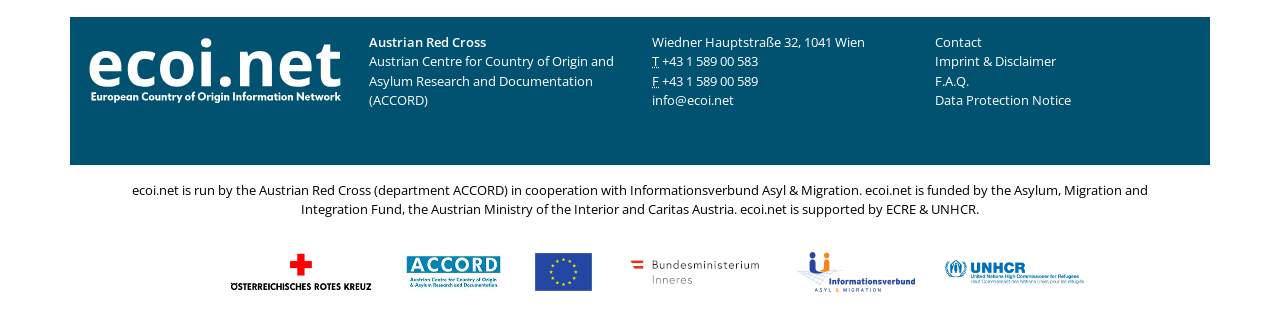What is the purpose of ecoi.net? Look at the image and give a one-word or short phrase answer.

Country of Origin and Asylum Research and Documentation